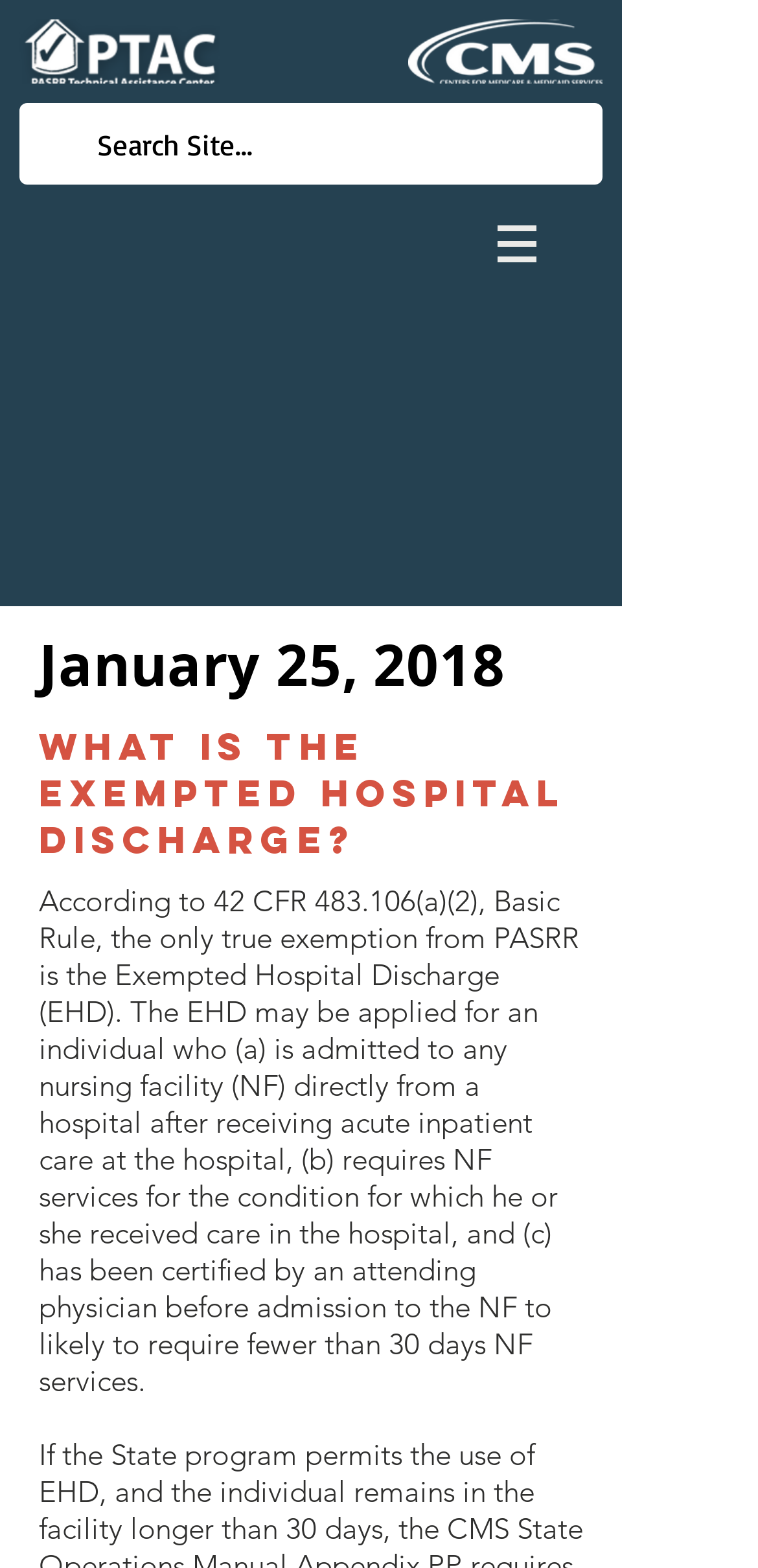What is the Exempted Hospital Discharge?
Please answer using one word or phrase, based on the screenshot.

EHD